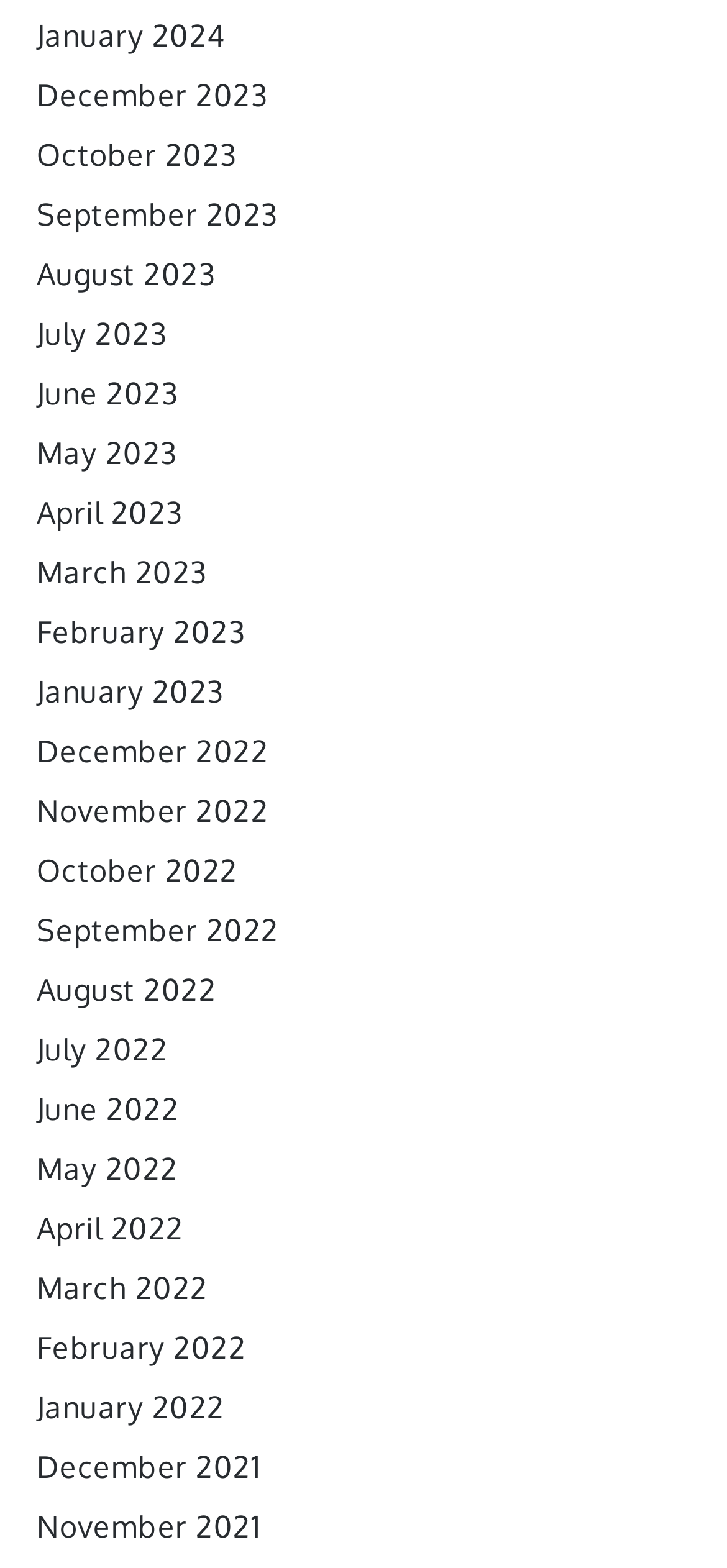Are the months listed in chronological order?
Based on the visual information, provide a detailed and comprehensive answer.

I examined the list of links and found that the months are listed in chronological order, with the most recent month at the top and the earliest month at the bottom.